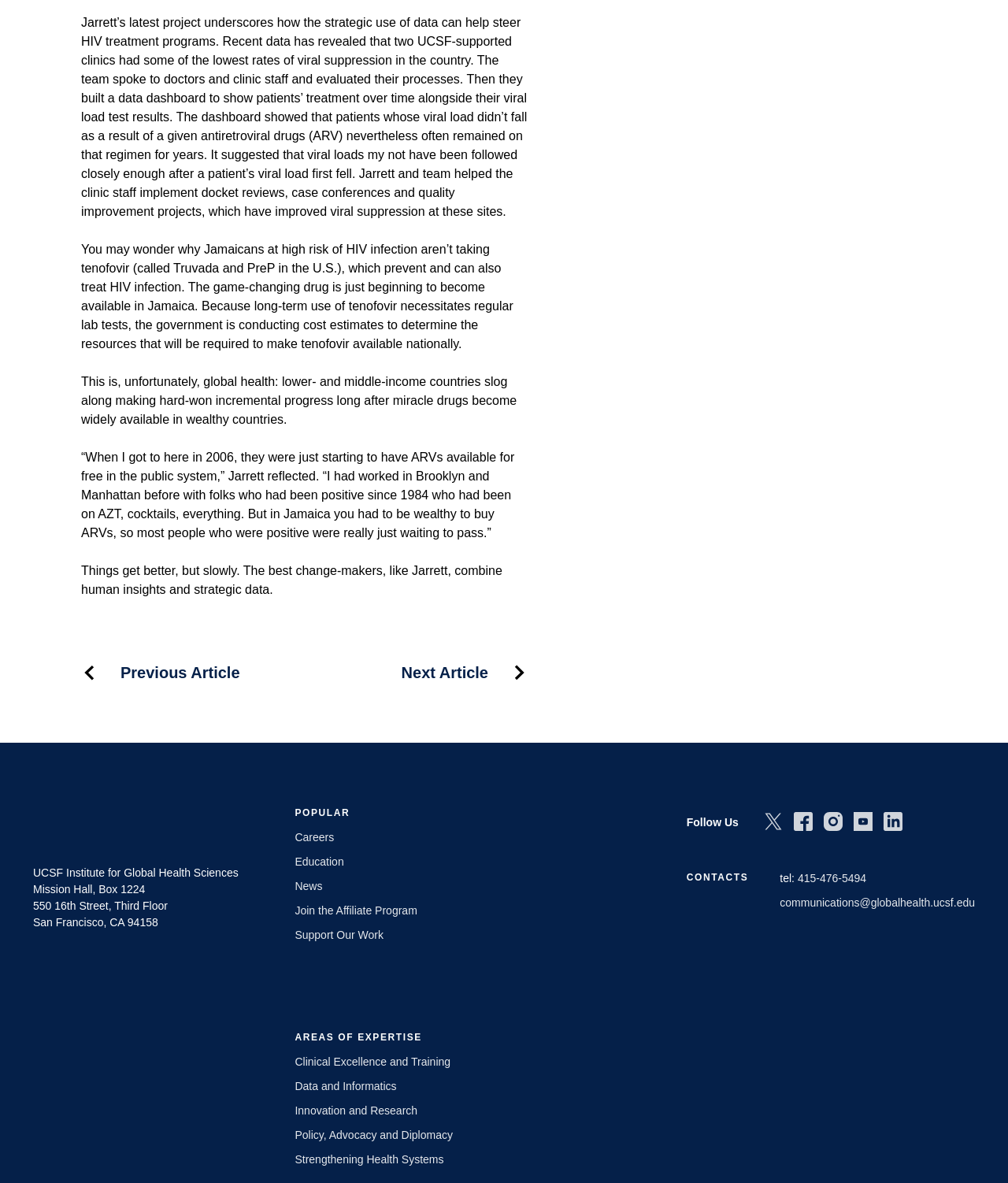Use one word or a short phrase to answer the question provided: 
What is the topic of the article?

HIV treatment